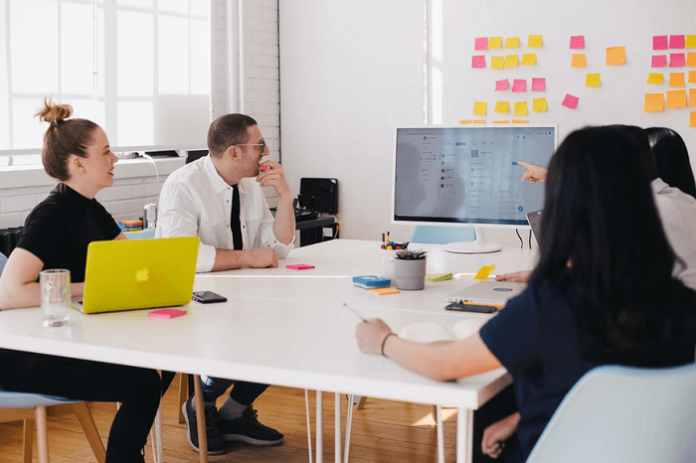Answer this question in one word or a short phrase: What is displayed on the large screen?

data and visuals